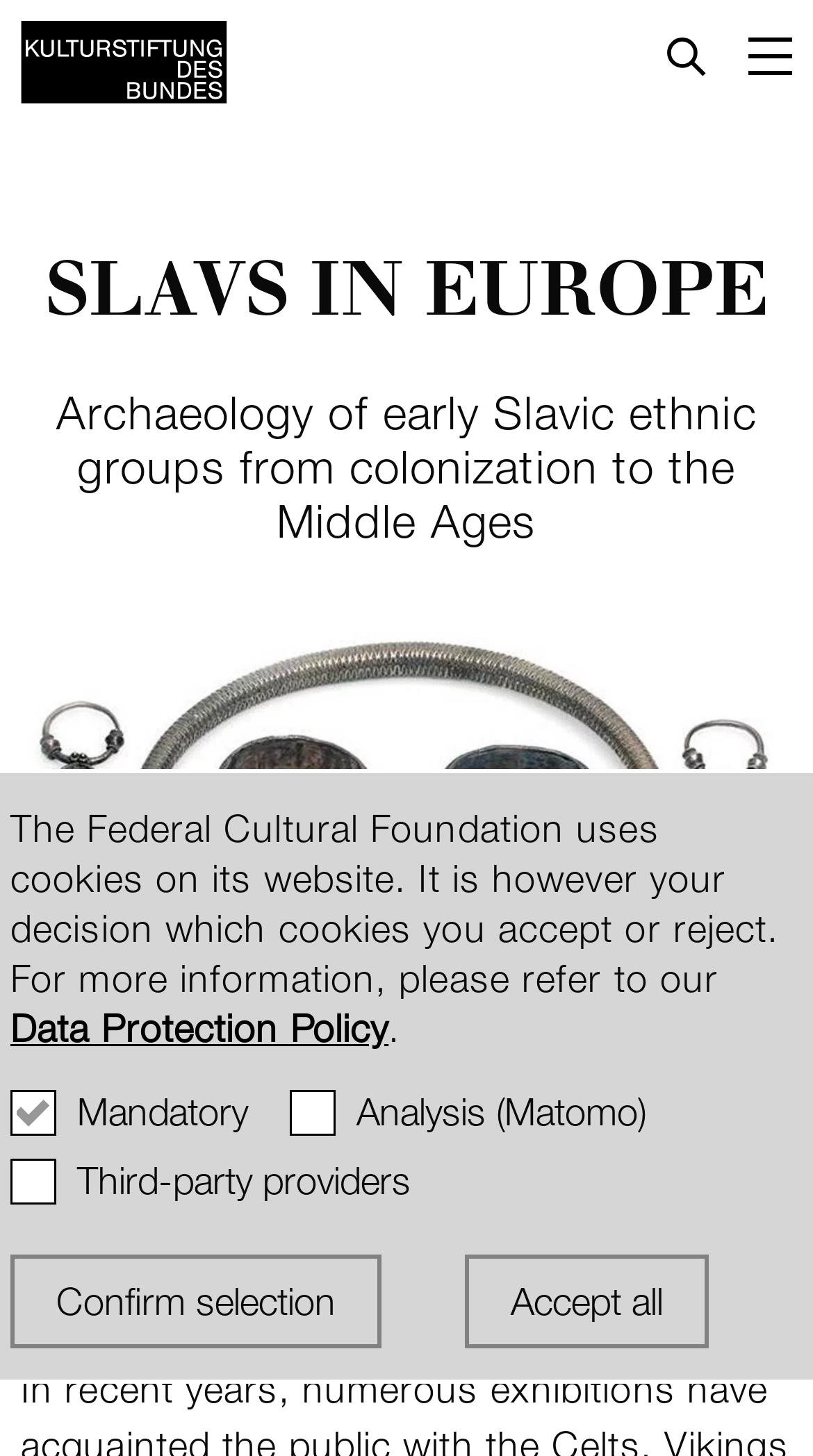What is the location of the artifact shown in the figure? Based on the screenshot, please respond with a single word or phrase.

Virovitica, Kroatien